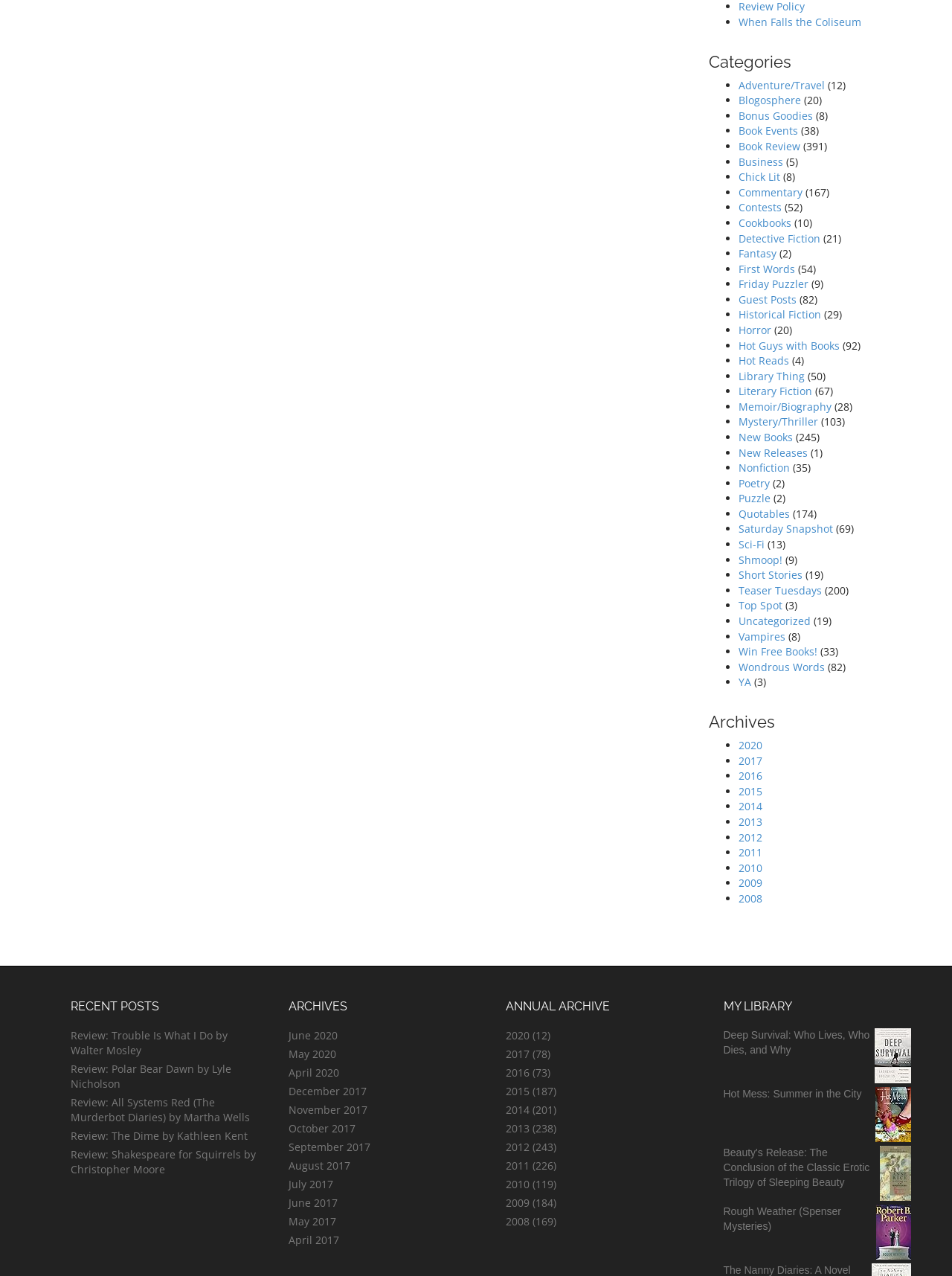Find the bounding box coordinates corresponding to the UI element with the description: "Hot Guys with Books". The coordinates should be formatted as [left, top, right, bottom], with values as floats between 0 and 1.

[0.775, 0.265, 0.882, 0.276]